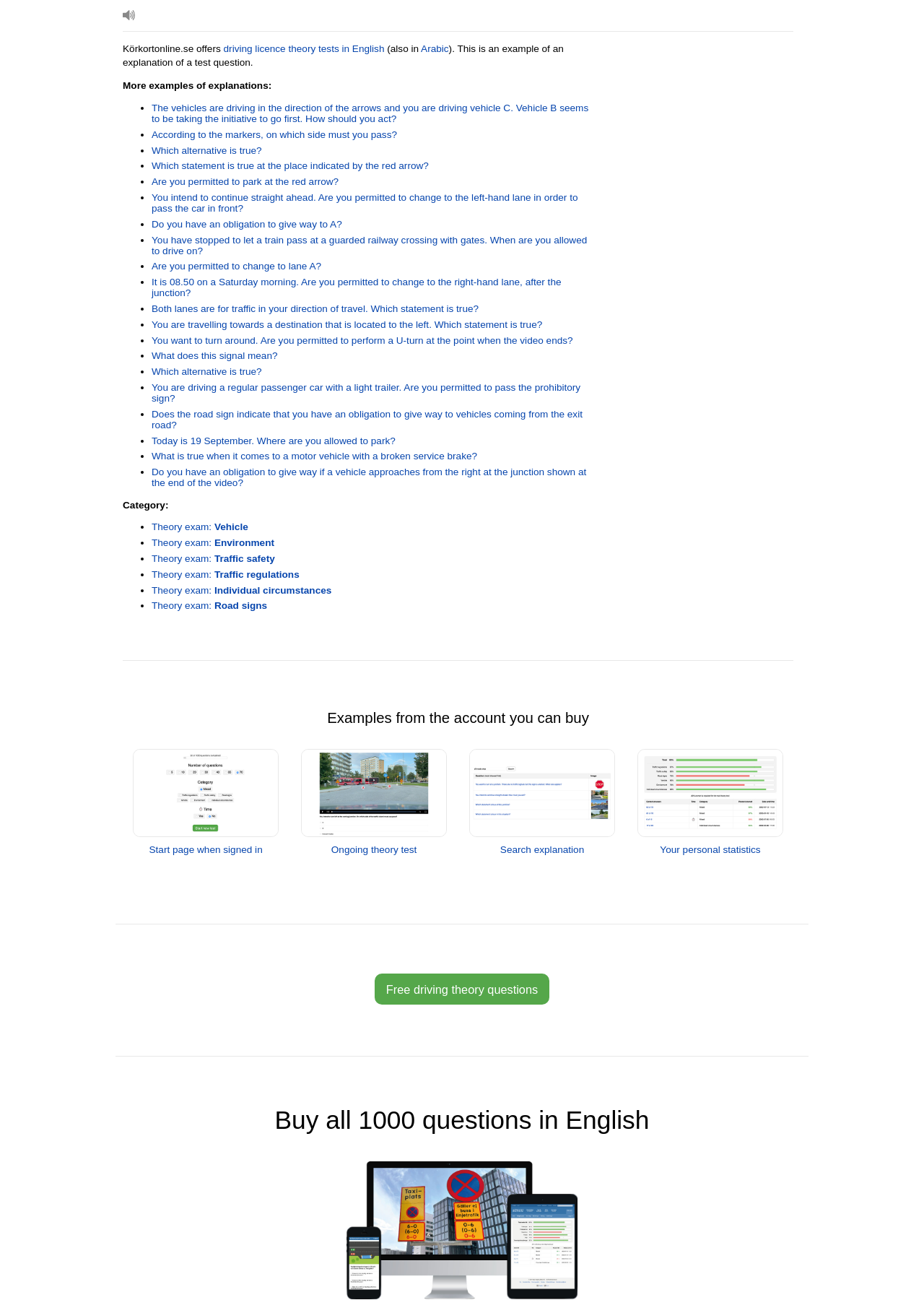Answer the question with a brief word or phrase:
What is the purpose of the 'Statistics, theory tests' feature?

to display personal statistics